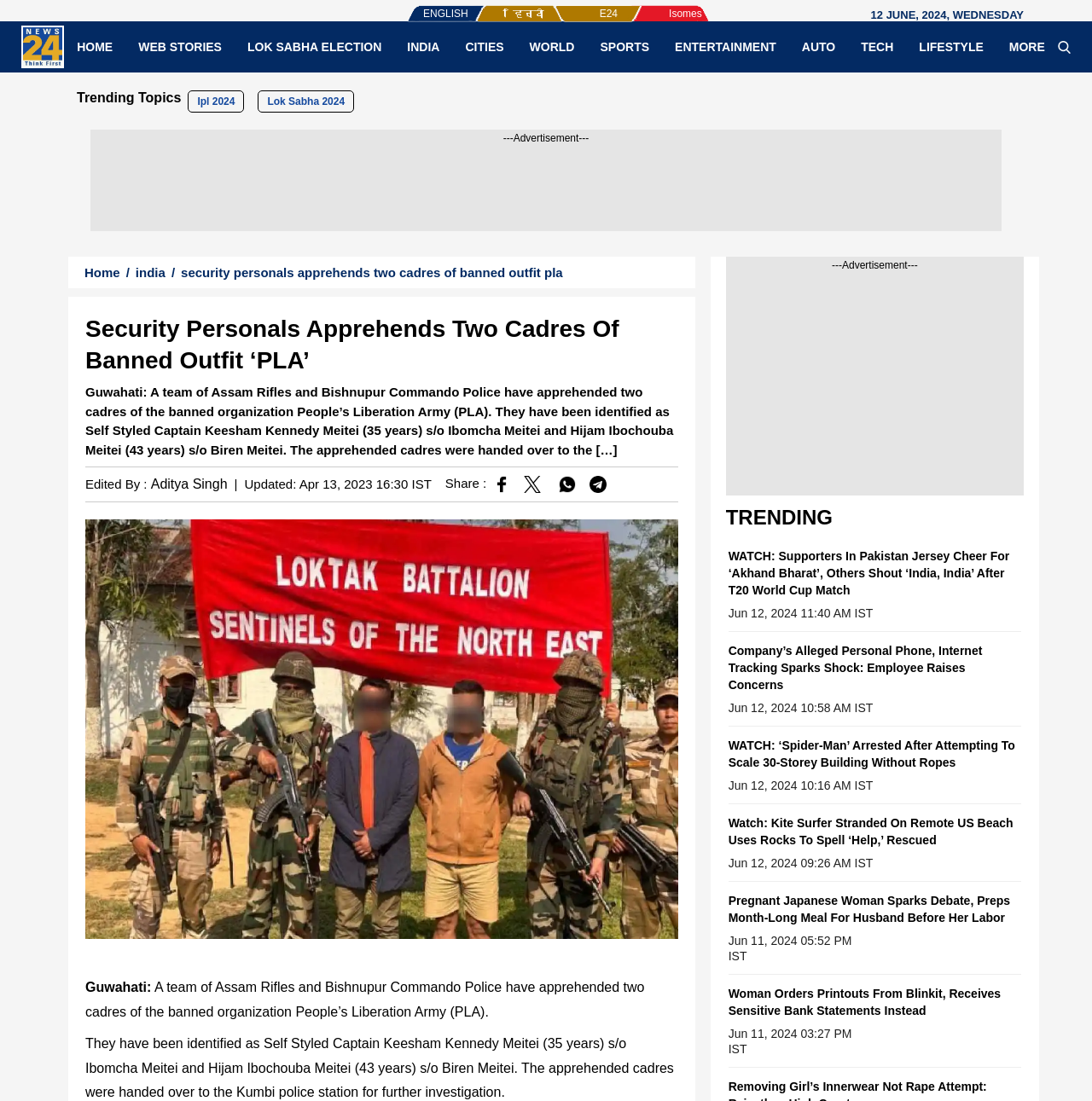Please determine the bounding box coordinates of the element's region to click for the following instruction: "Click on the 'HOME' link".

[0.059, 0.035, 0.115, 0.05]